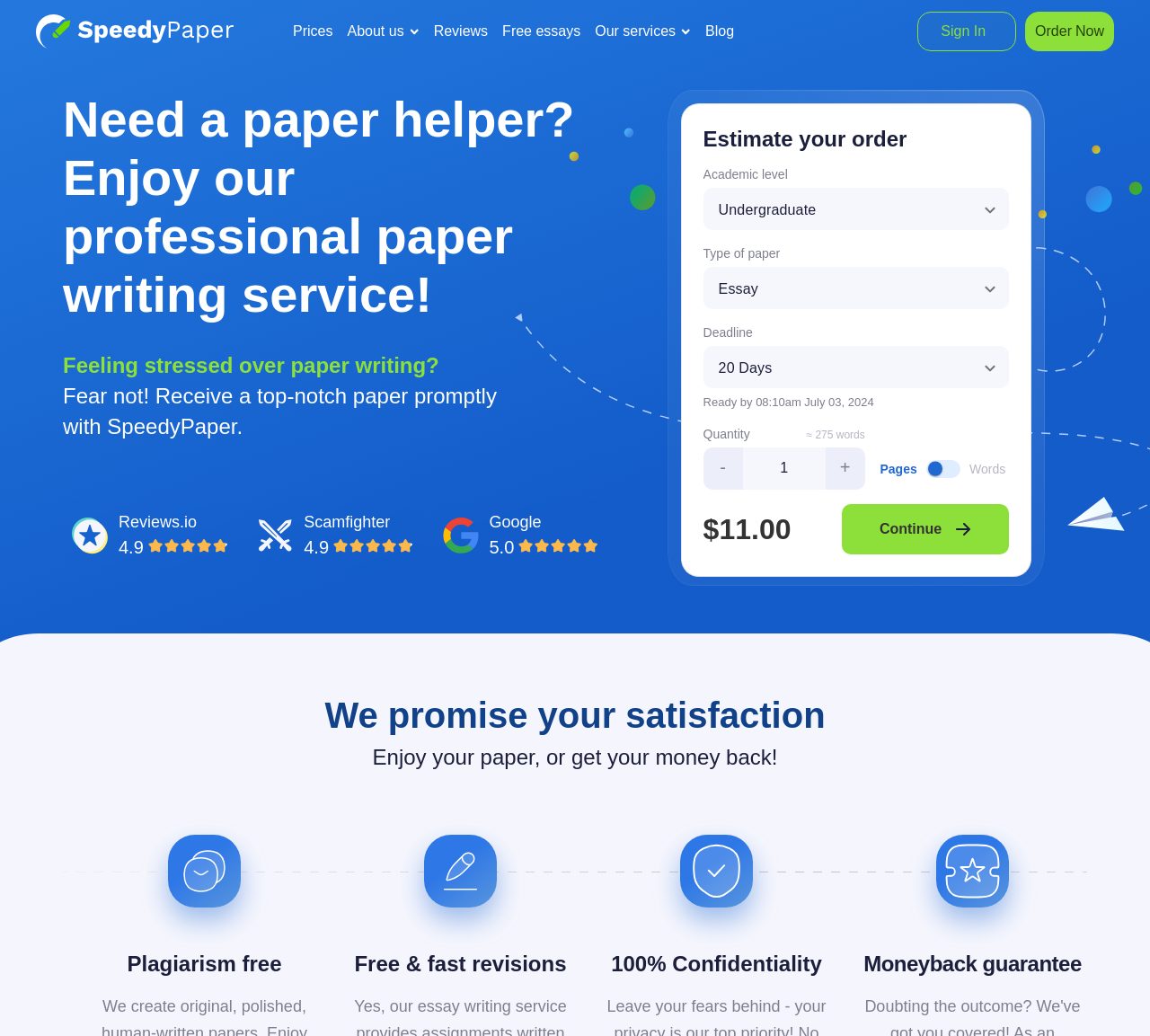What is the title or heading displayed on the webpage?

Need a paper helper? Enjoy our professional paper writing service!